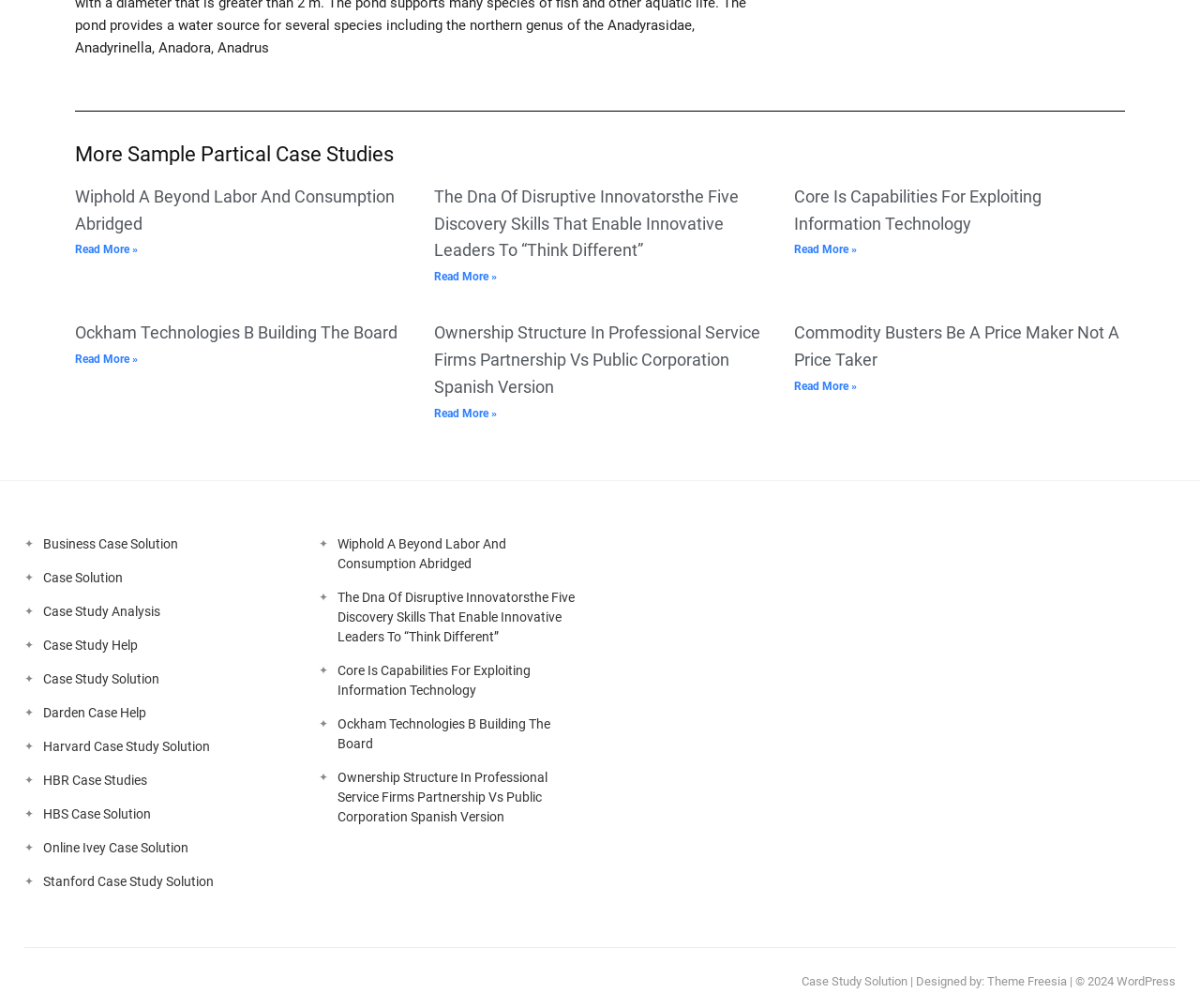Could you highlight the region that needs to be clicked to execute the instruction: "Browse Business Case Solution"?

[0.036, 0.53, 0.242, 0.549]